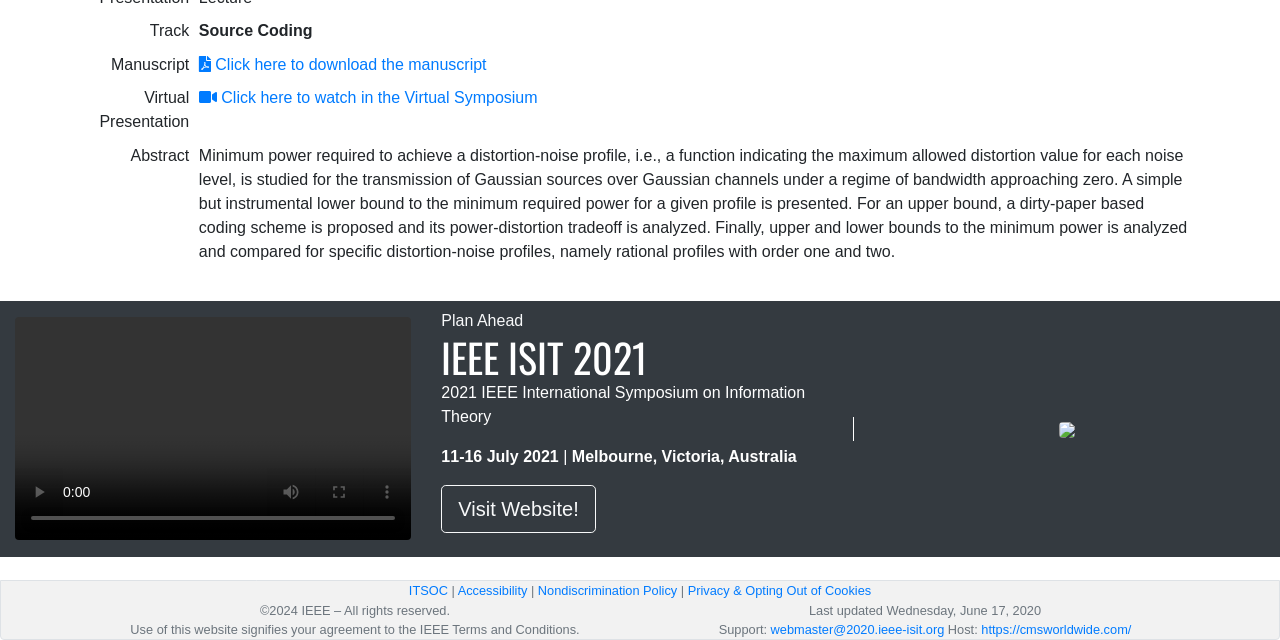Show the bounding box coordinates for the HTML element described as: "ITSOC".

[0.319, 0.912, 0.35, 0.935]